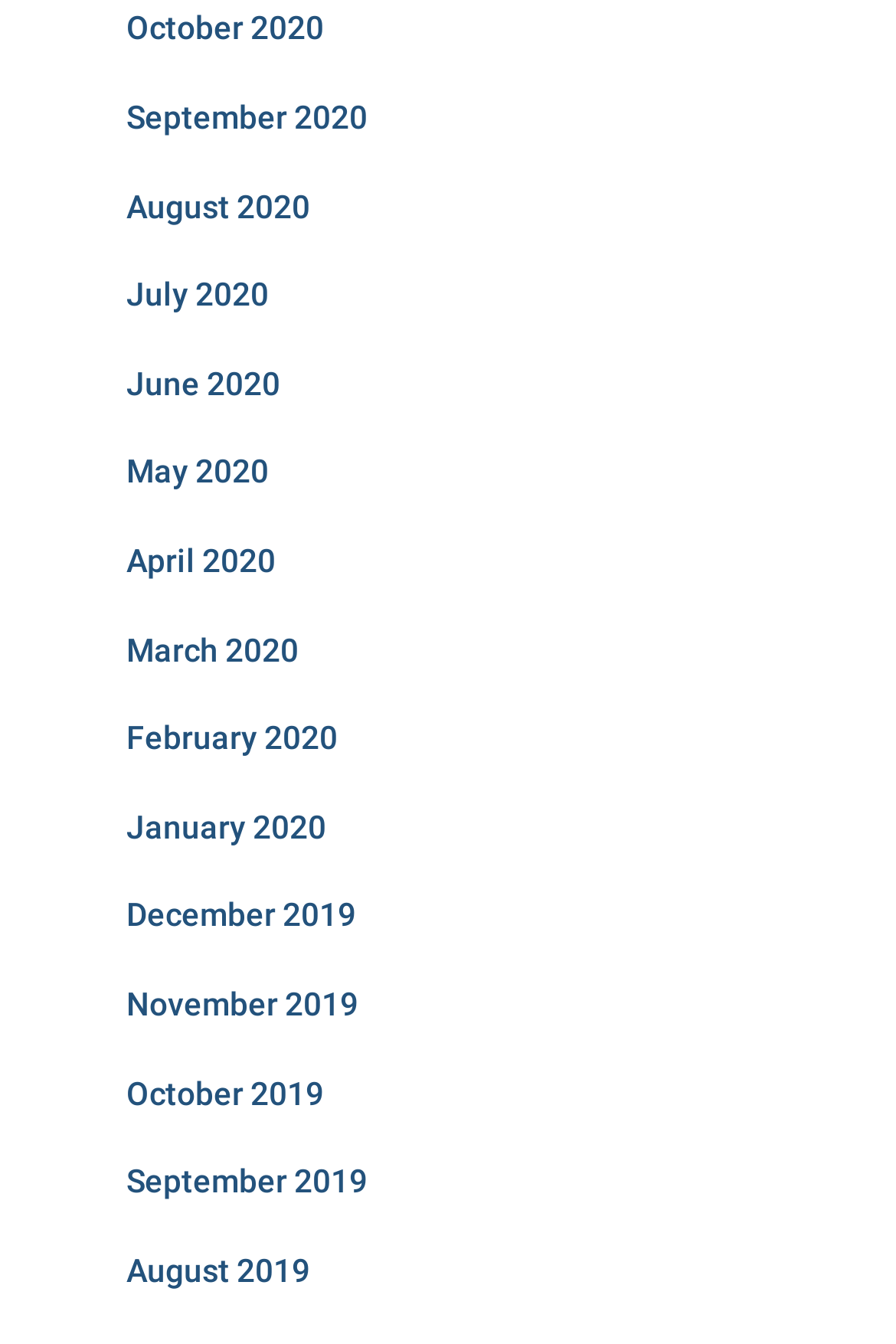Please determine the bounding box coordinates of the element to click in order to execute the following instruction: "view August 2019". The coordinates should be four float numbers between 0 and 1, specified as [left, top, right, bottom].

[0.141, 0.931, 0.346, 0.959]